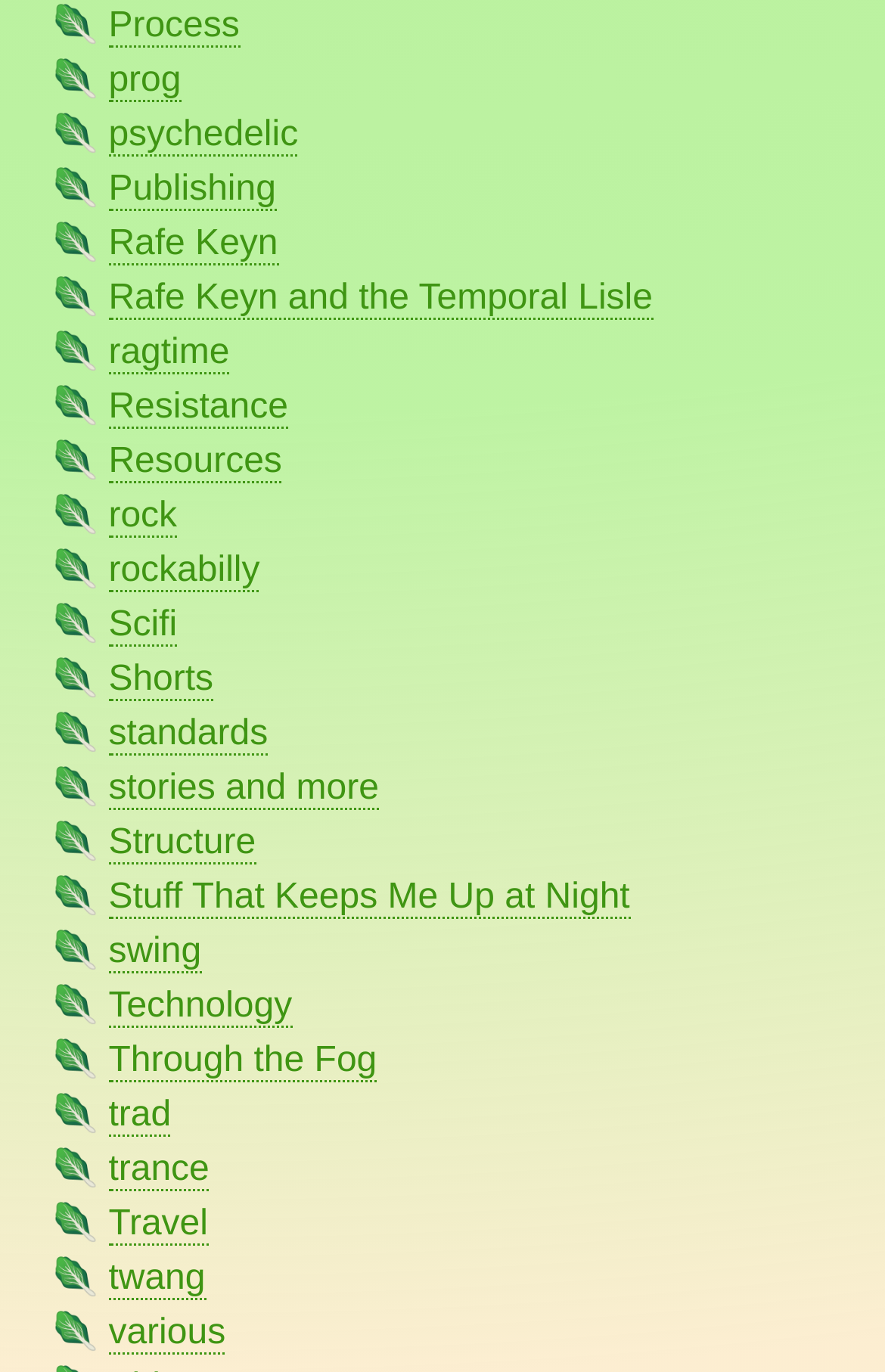Determine the bounding box for the UI element that matches this description: "Rafe Keyn".

[0.123, 0.164, 0.314, 0.194]